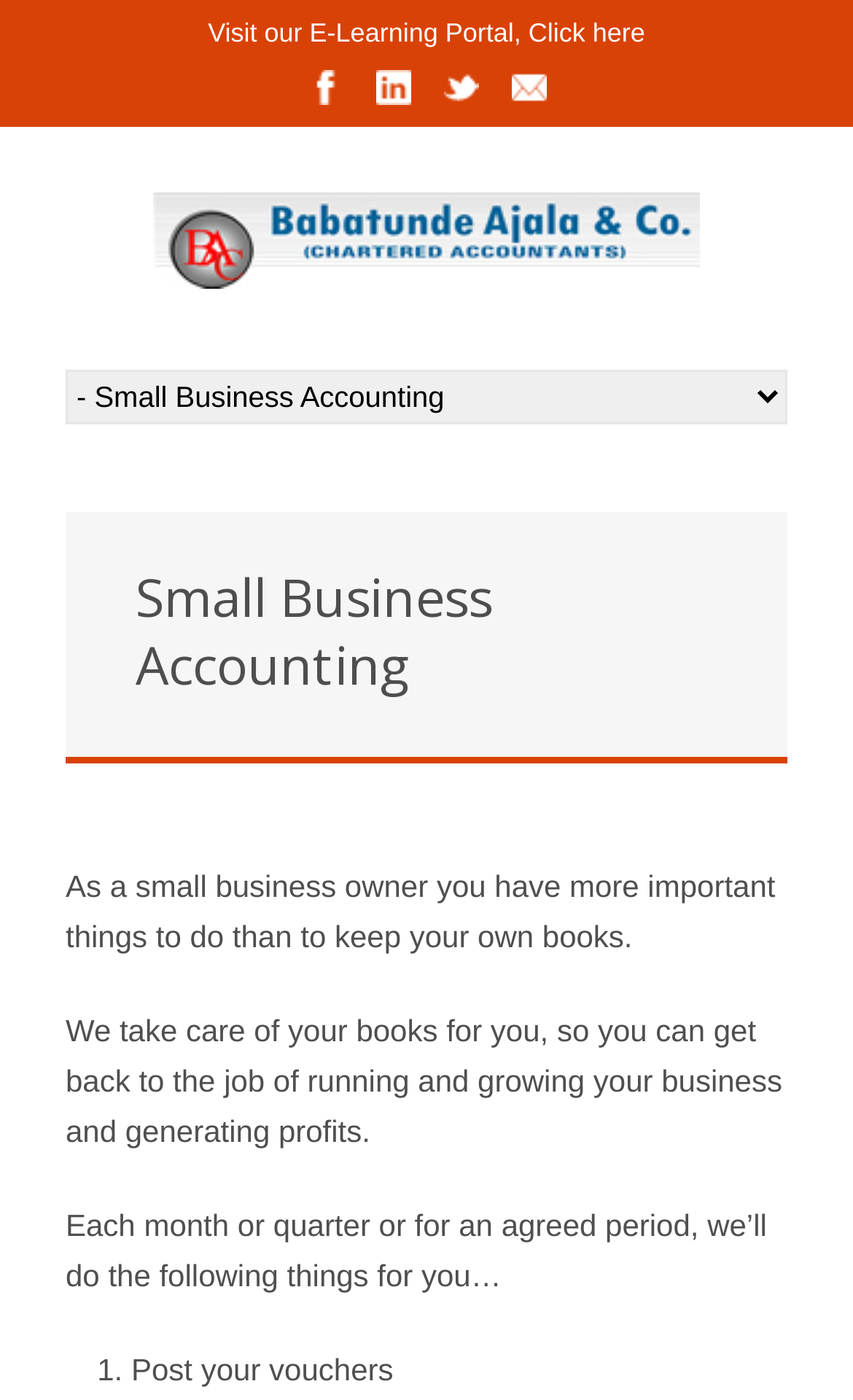Predict the bounding box coordinates for the UI element described as: "alt="email"". The coordinates should be four float numbers between 0 and 1, presented as [left, top, right, bottom].

[0.599, 0.058, 0.64, 0.08]